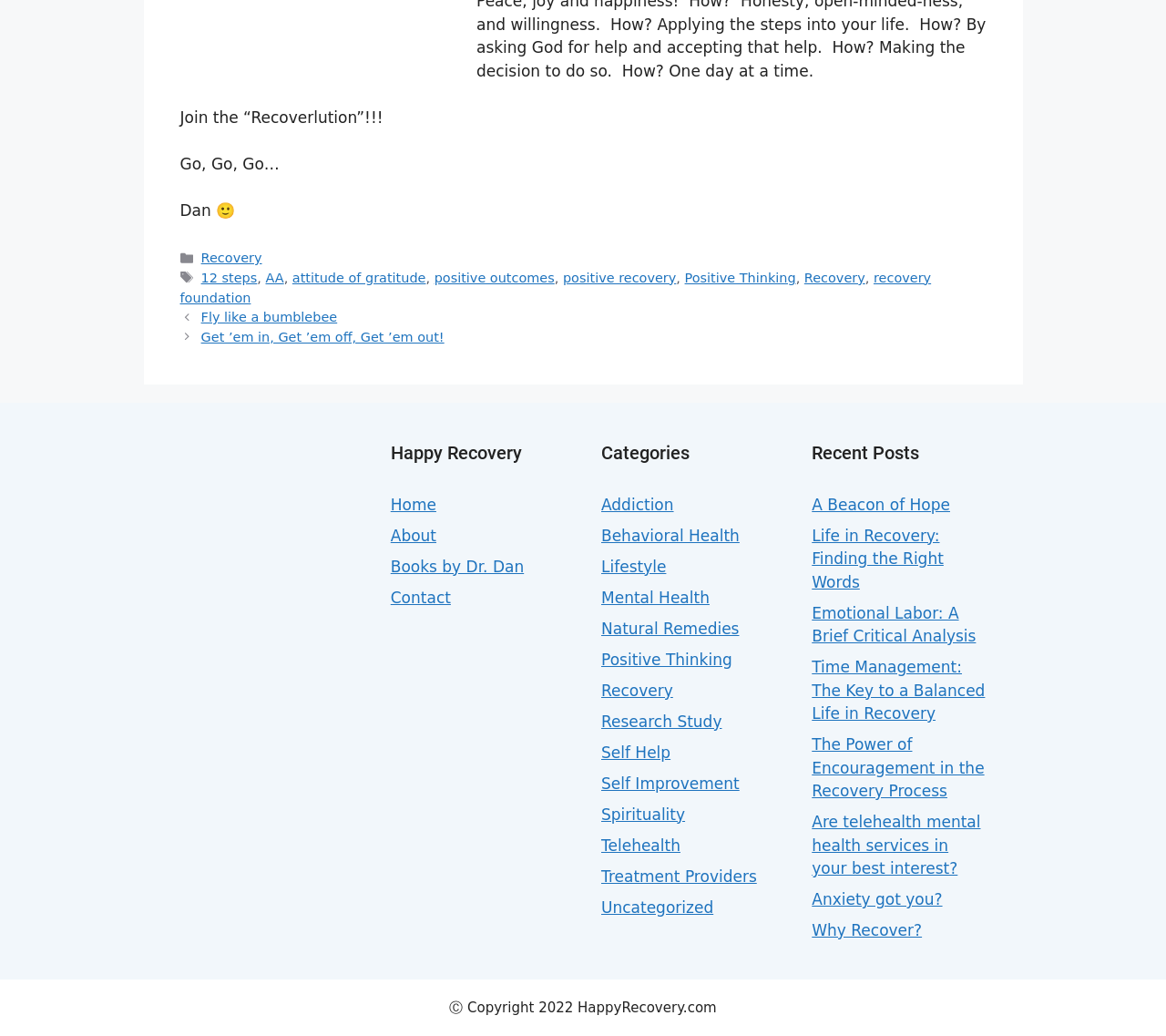Find the bounding box coordinates of the UI element according to this description: "Behavioral Health".

[0.516, 0.508, 0.634, 0.526]